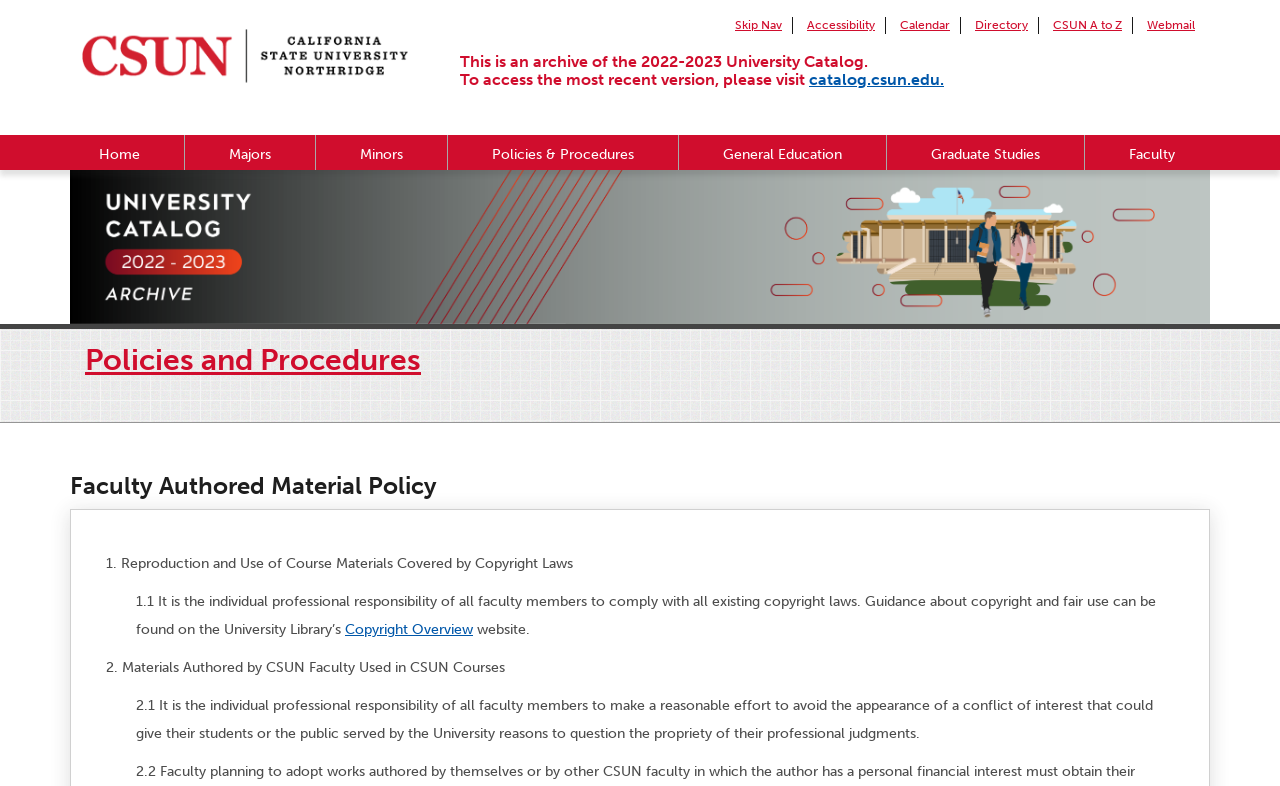Please provide a brief answer to the question using only one word or phrase: 
What is the title of the archived catalog?

UNIVERSITY CATALOG: 2022-2023